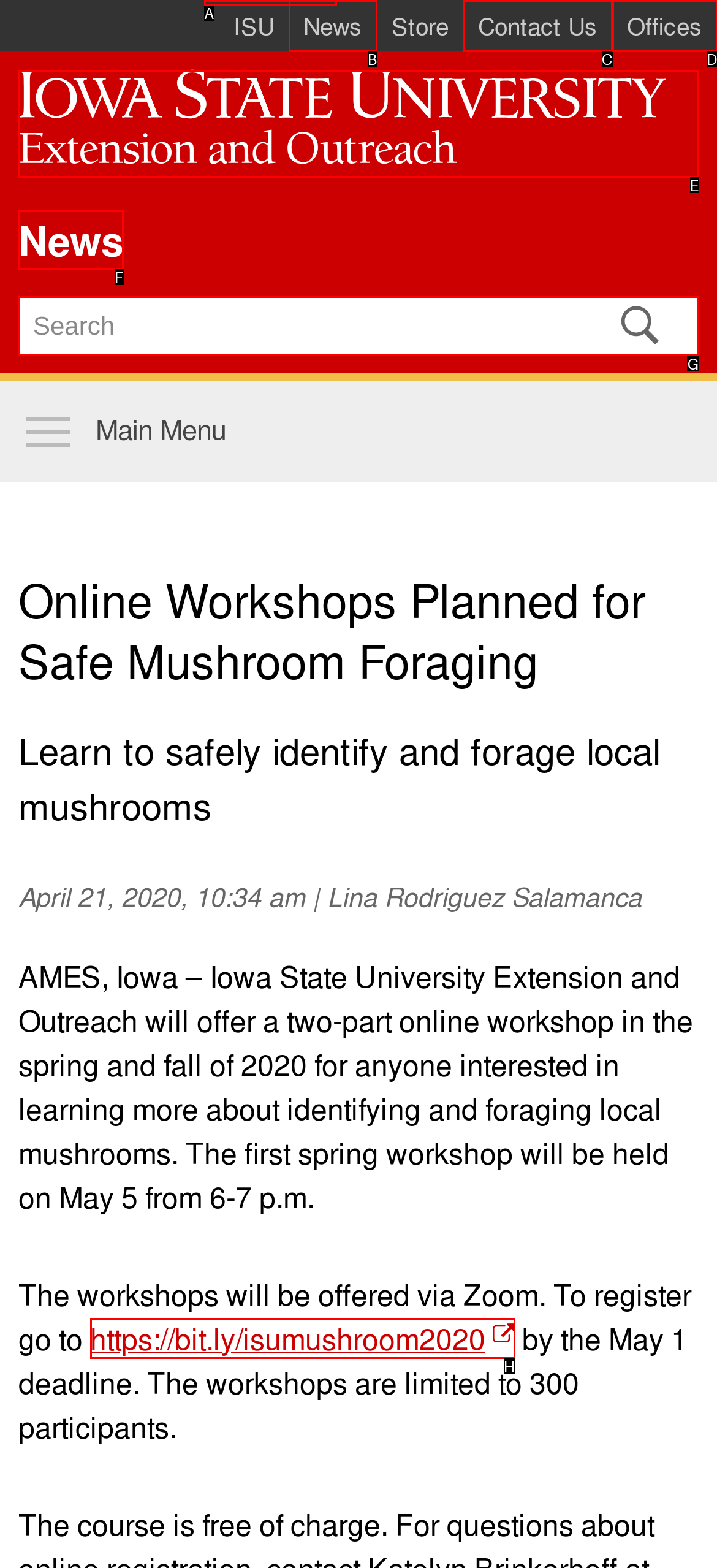Point out the option that needs to be clicked to fulfill the following instruction: Search for something
Answer with the letter of the appropriate choice from the listed options.

G